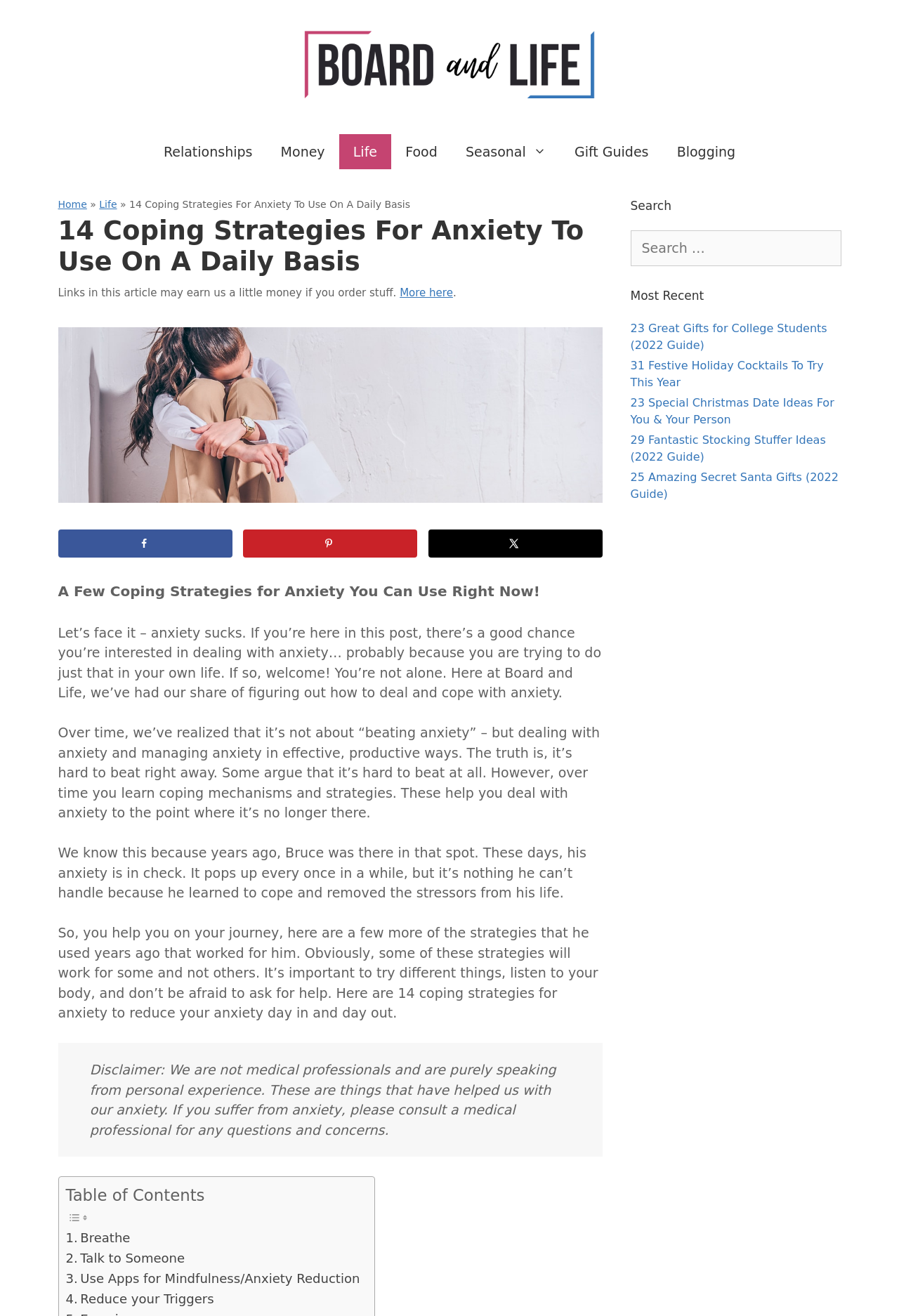Show the bounding box coordinates of the region that should be clicked to follow the instruction: "Click on the 'Relationships' link."

[0.166, 0.102, 0.296, 0.128]